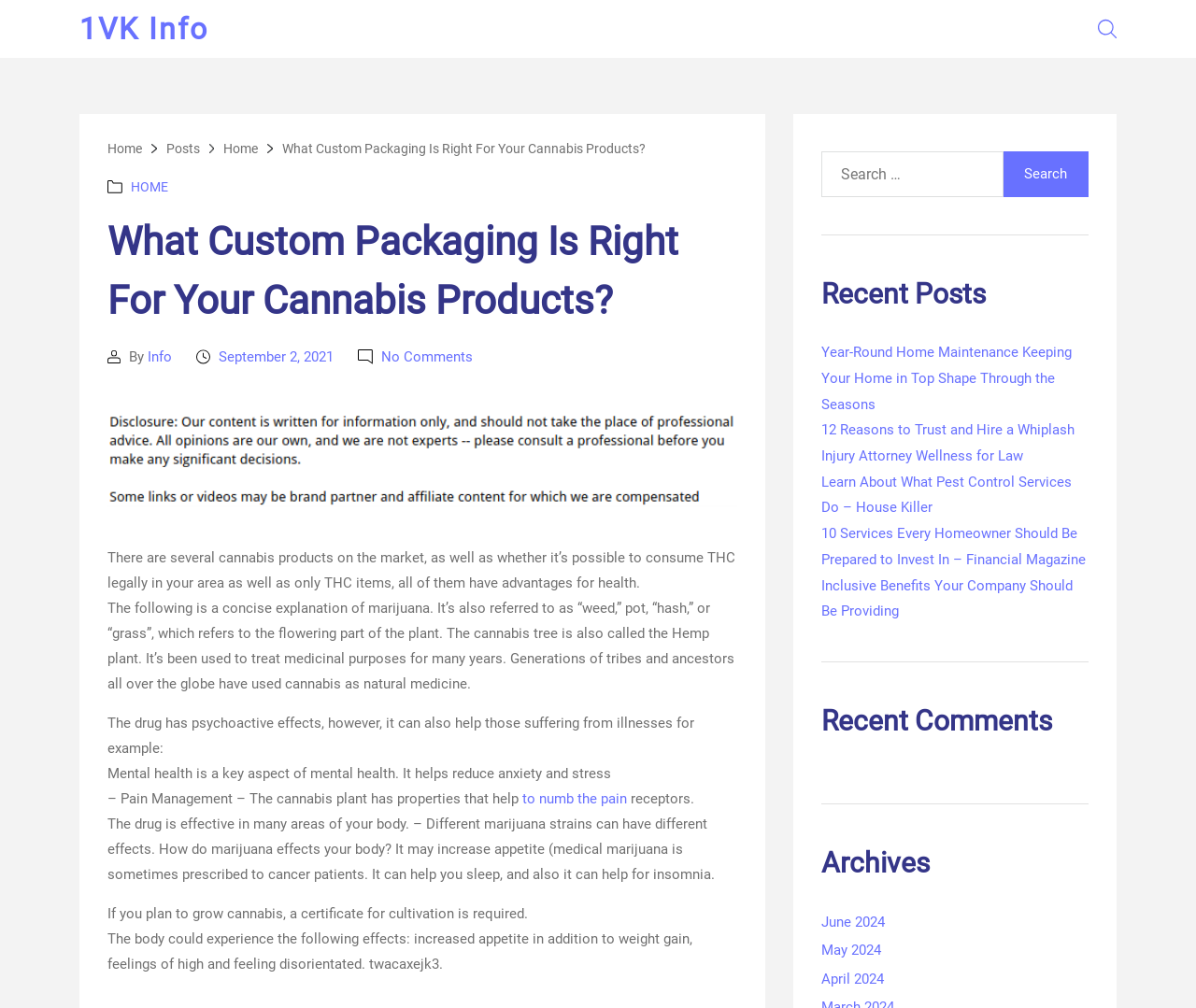Utilize the details in the image to give a detailed response to the question: What are the effects of marijuana on the body?

The webpage lists several effects of marijuana on the body, including increased appetite, feelings of being high, and disorientation, suggesting that marijuana can have both physical and psychological effects on the user.